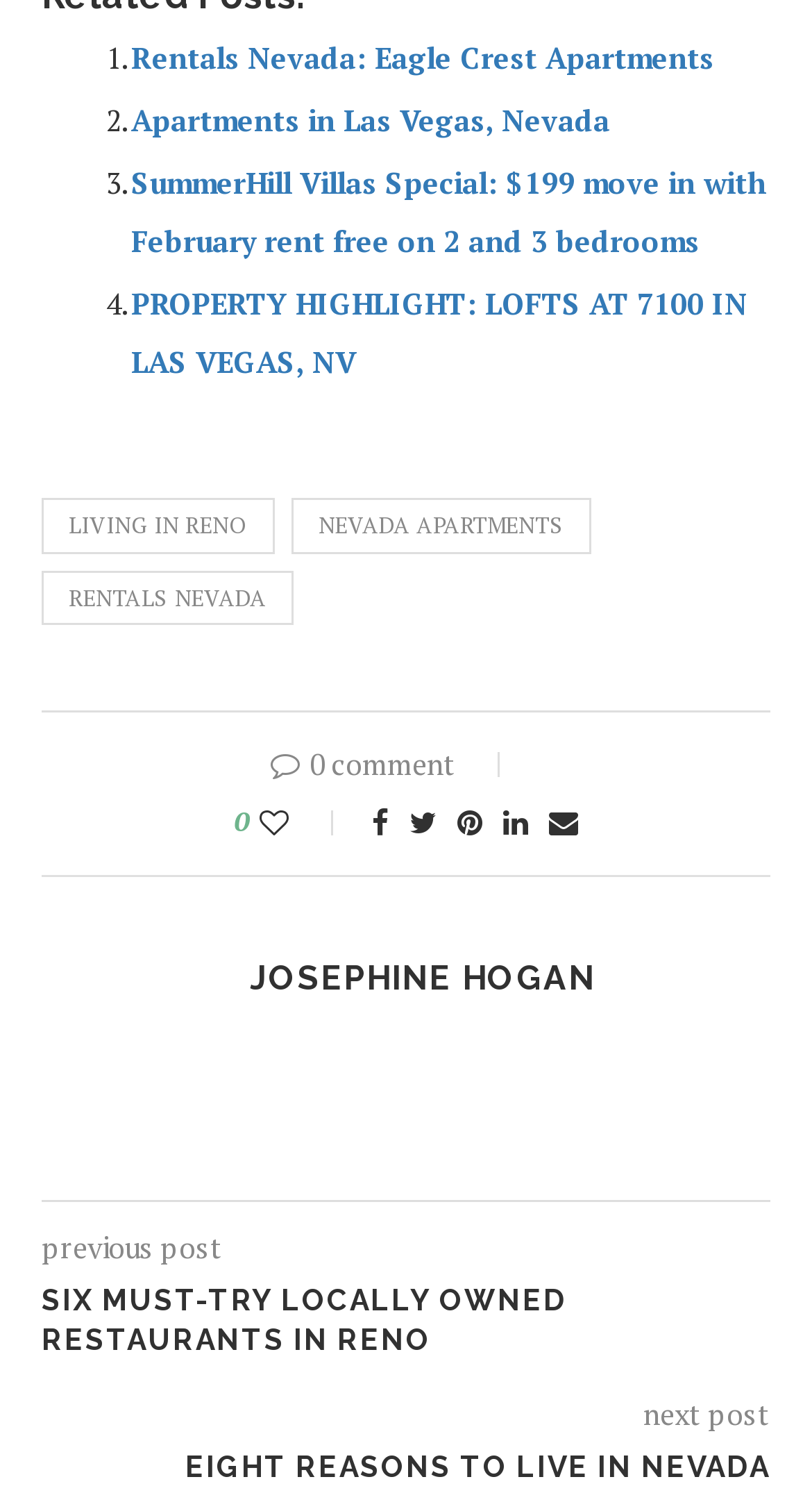Can you give a detailed response to the following question using the information from the image? What social media actions are available?

The webpage has social media links at the bottom, including 'Like' and several share icons, indicating that users can like and share the content on social media platforms.